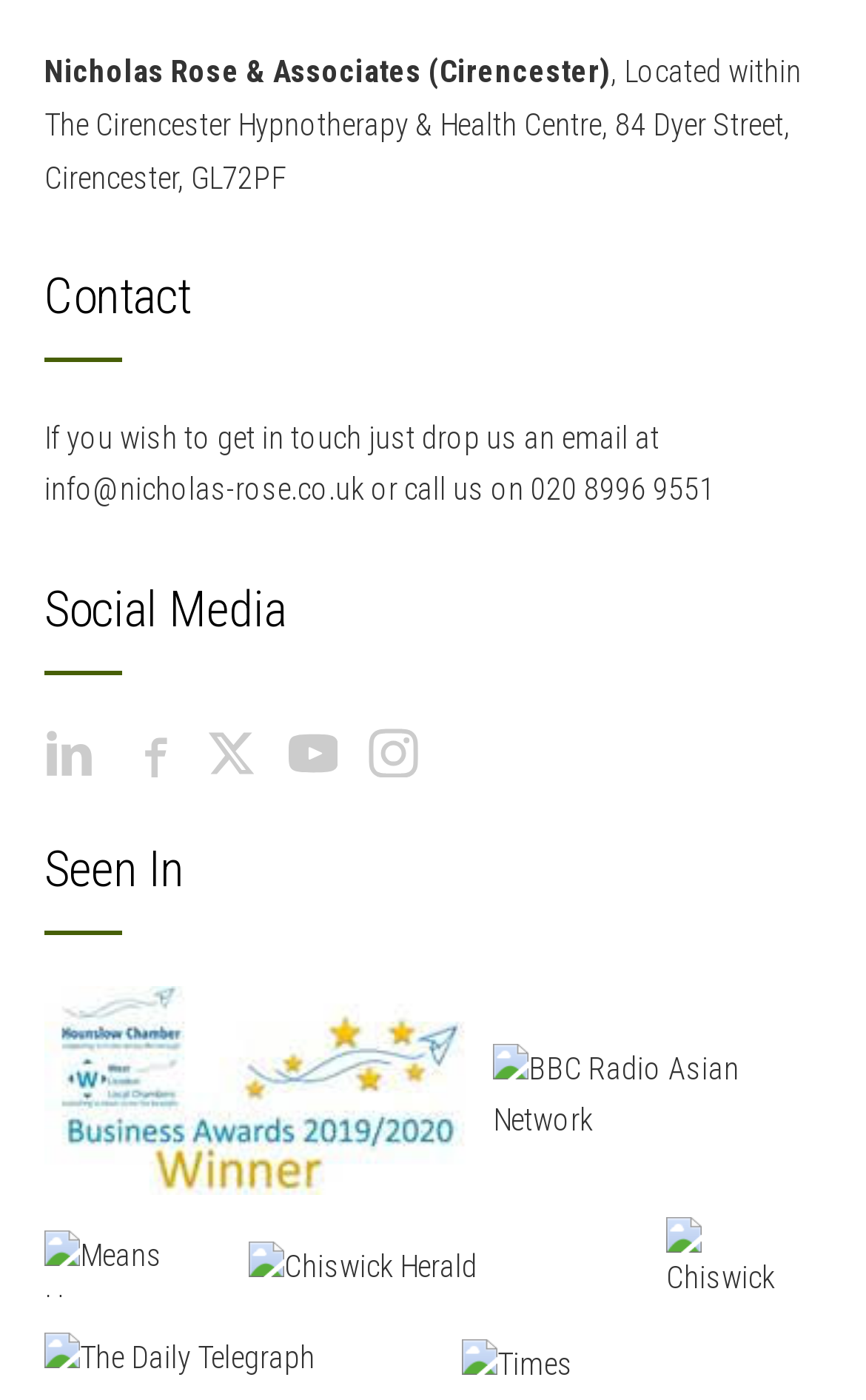For the given element description Instagram, determine the bounding box coordinates of the UI element. The coordinates should follow the format (top-left x, top-left y, bottom-right x, bottom-right y) and be within the range of 0 to 1.

[0.426, 0.523, 0.513, 0.548]